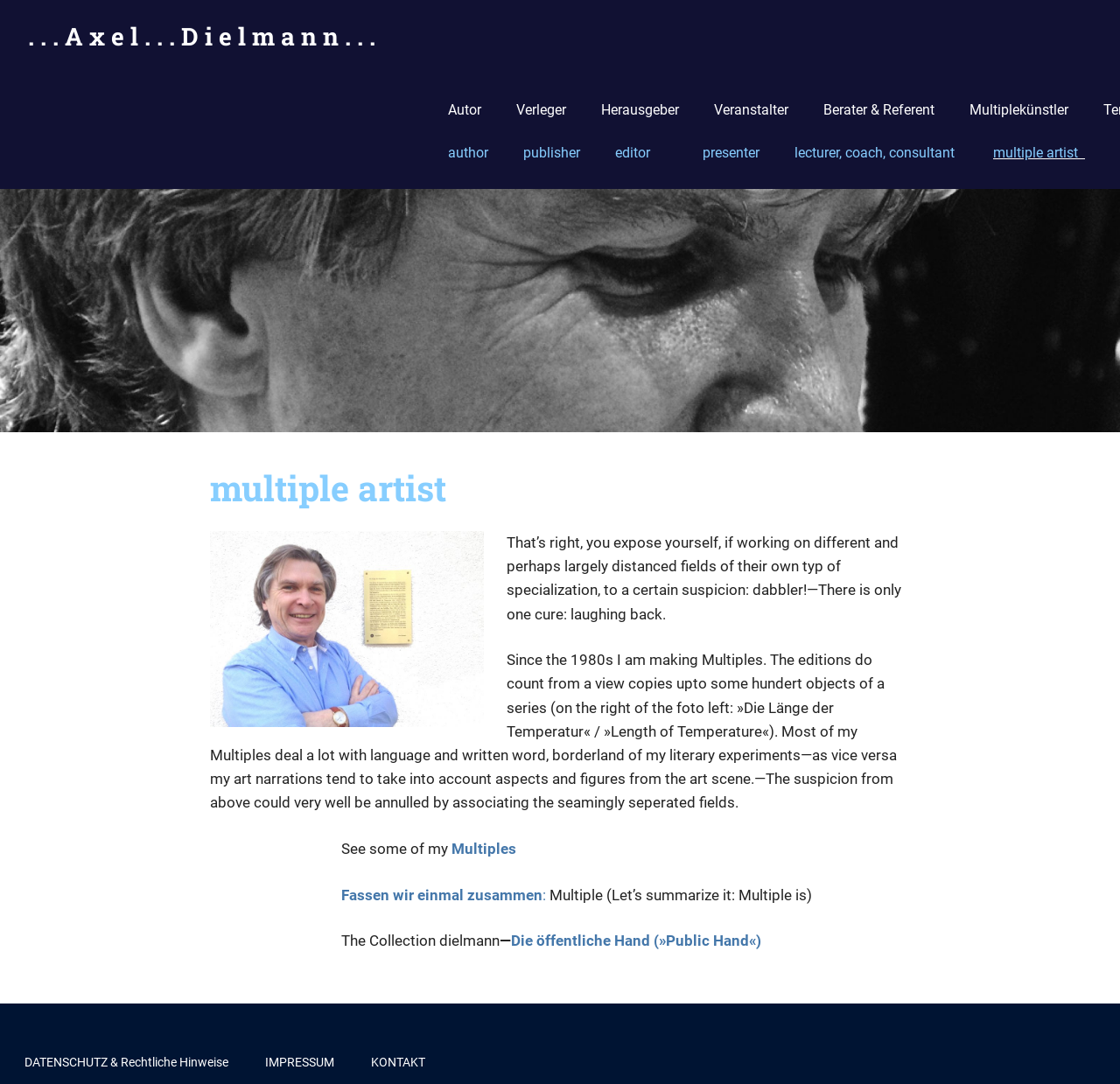Predict the bounding box coordinates for the UI element described as: "DATENSCHUTZ & Rechtliche Hinweise". The coordinates should be four float numbers between 0 and 1, presented as [left, top, right, bottom].

[0.022, 0.973, 0.204, 0.986]